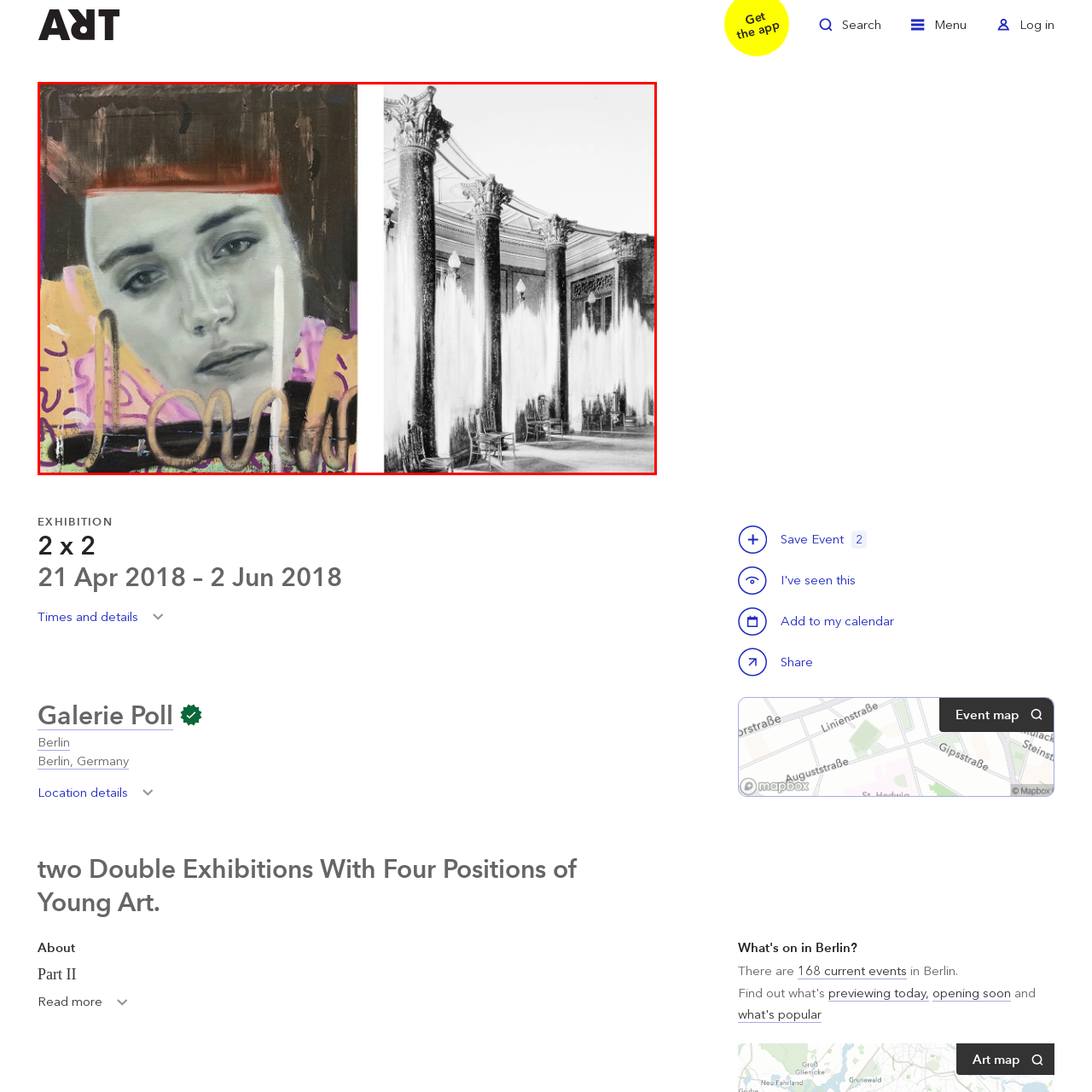Generate an in-depth caption for the image segment highlighted with a red box.

This image features two distinct artworks displayed side by side. On the left, there is a contemporary painting characterized by an expressive portrait that captures the viewer's attention. The figure's face exhibits a mix of emotions, highlighted by bold brush strokes and vibrant colors. The background incorporates abstract elements and handwritten text, adding depth and intrigue to the piece.

On the right, a black-and-white photograph showcases an architectural setting, possibly within a grand hall or gallery. Tall, ornate columns with intricate details frame the space, creating a sense of grandeur. In the background, water fountains seem to flow gracefully, contributing to the serene ambiance of the environment. The contrasting styles and mediums of the artworks reflect a dialogue between contemporary expression and classical architecture, inviting viewers to explore the juxtaposition of modern and historical artistic influences.